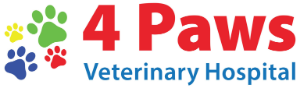Please analyze the image and provide a thorough answer to the question:
What is the tone conveyed by the 'Veterinary Hospital' text?

The tone conveyed by the 'Veterinary Hospital' text is professional because the caption states that it is displayed in a softer blue font, which conveys professionalism and care, indicating a sense of expertise and trustworthiness.